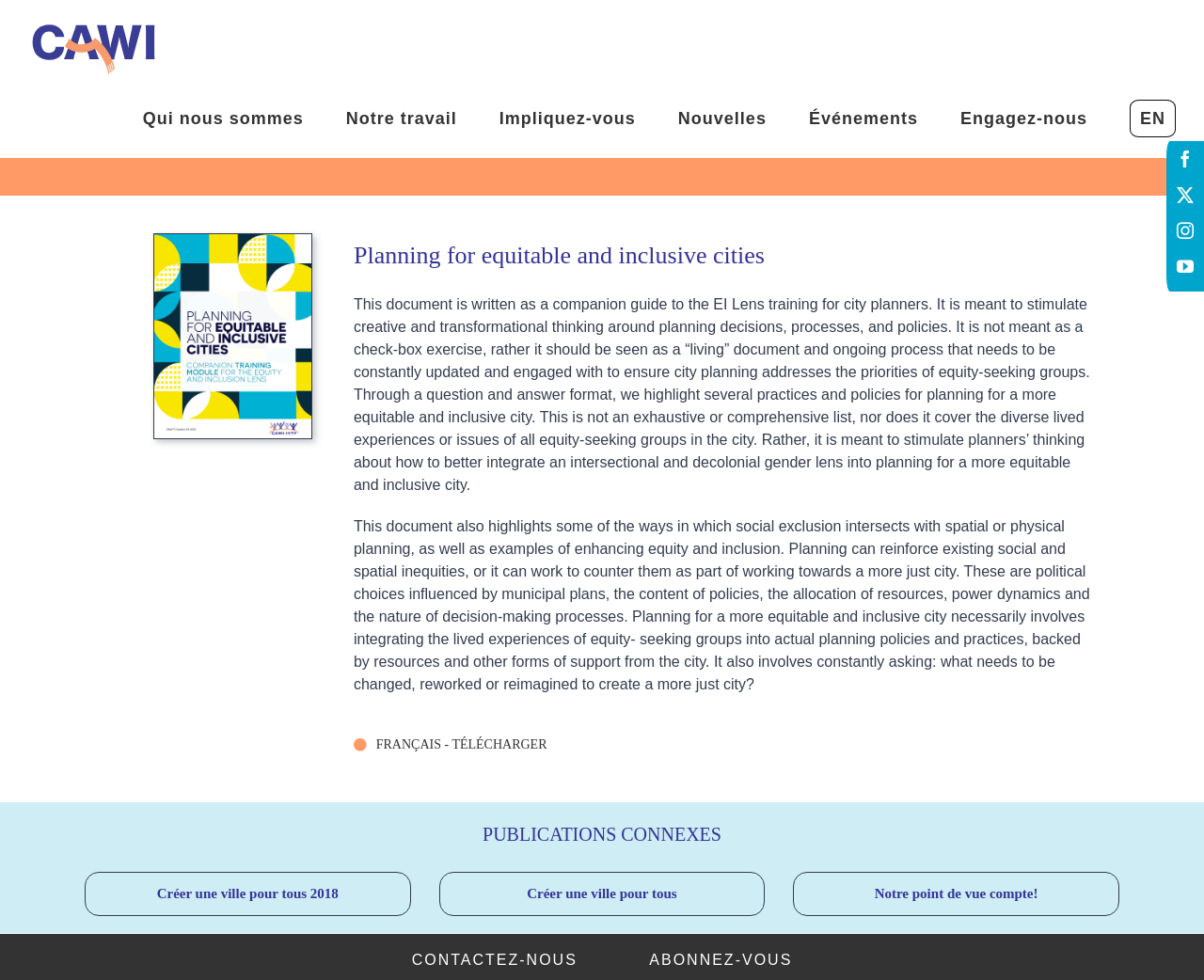Please specify the bounding box coordinates of the element that should be clicked to execute the given instruction: 'Click the CAWI-IVTF Logo'. Ensure the coordinates are four float numbers between 0 and 1, expressed as [left, top, right, bottom].

[0.023, 0.0, 0.133, 0.081]